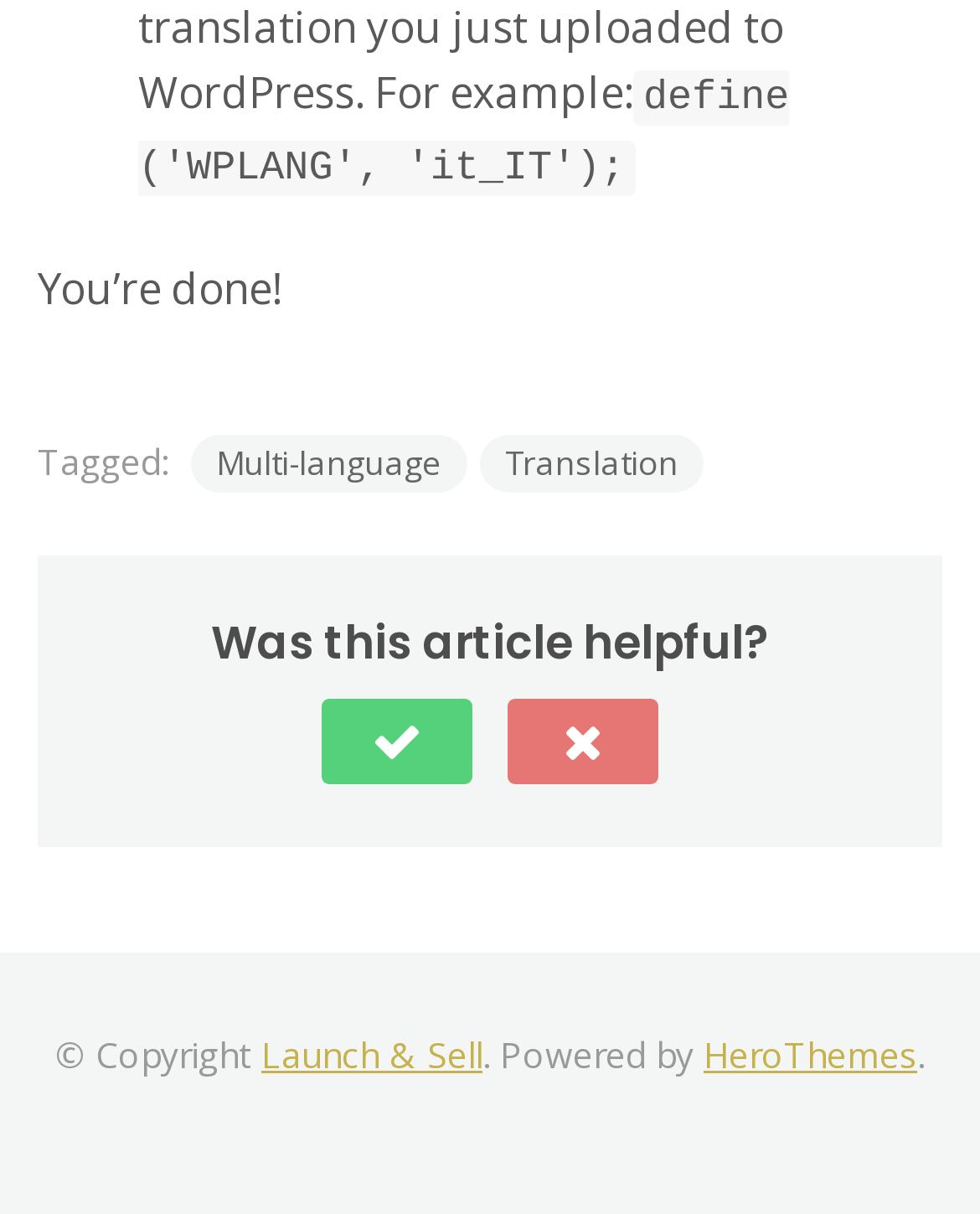What are the two related topics mentioned on the webpage?
Please answer the question with as much detail and depth as you can.

The webpage has two links, 'Multi-language' and 'Translation', which are related topics, indicating that the webpage is discussing these two topics.